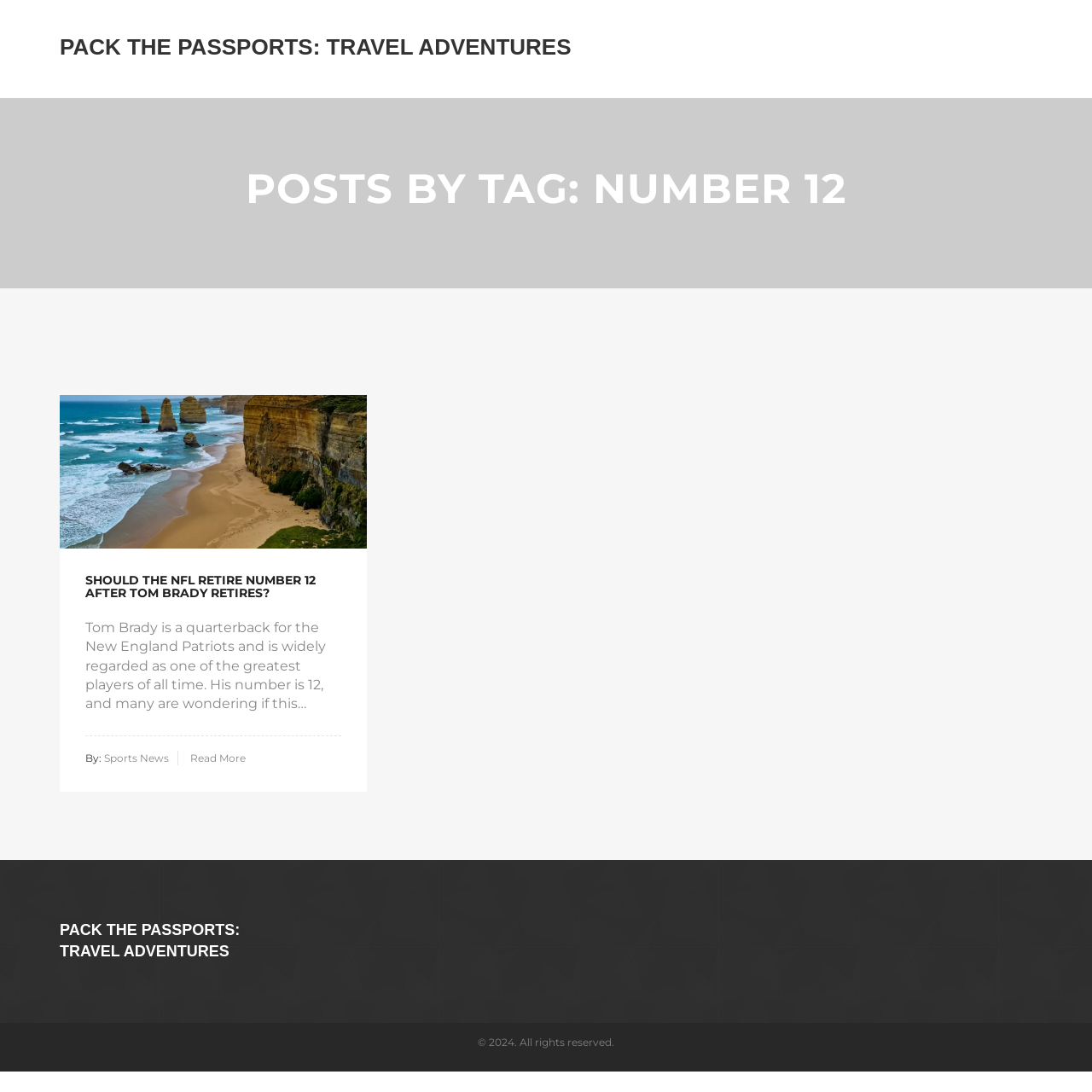Highlight the bounding box of the UI element that corresponds to this description: "Sports News".

[0.095, 0.688, 0.155, 0.7]